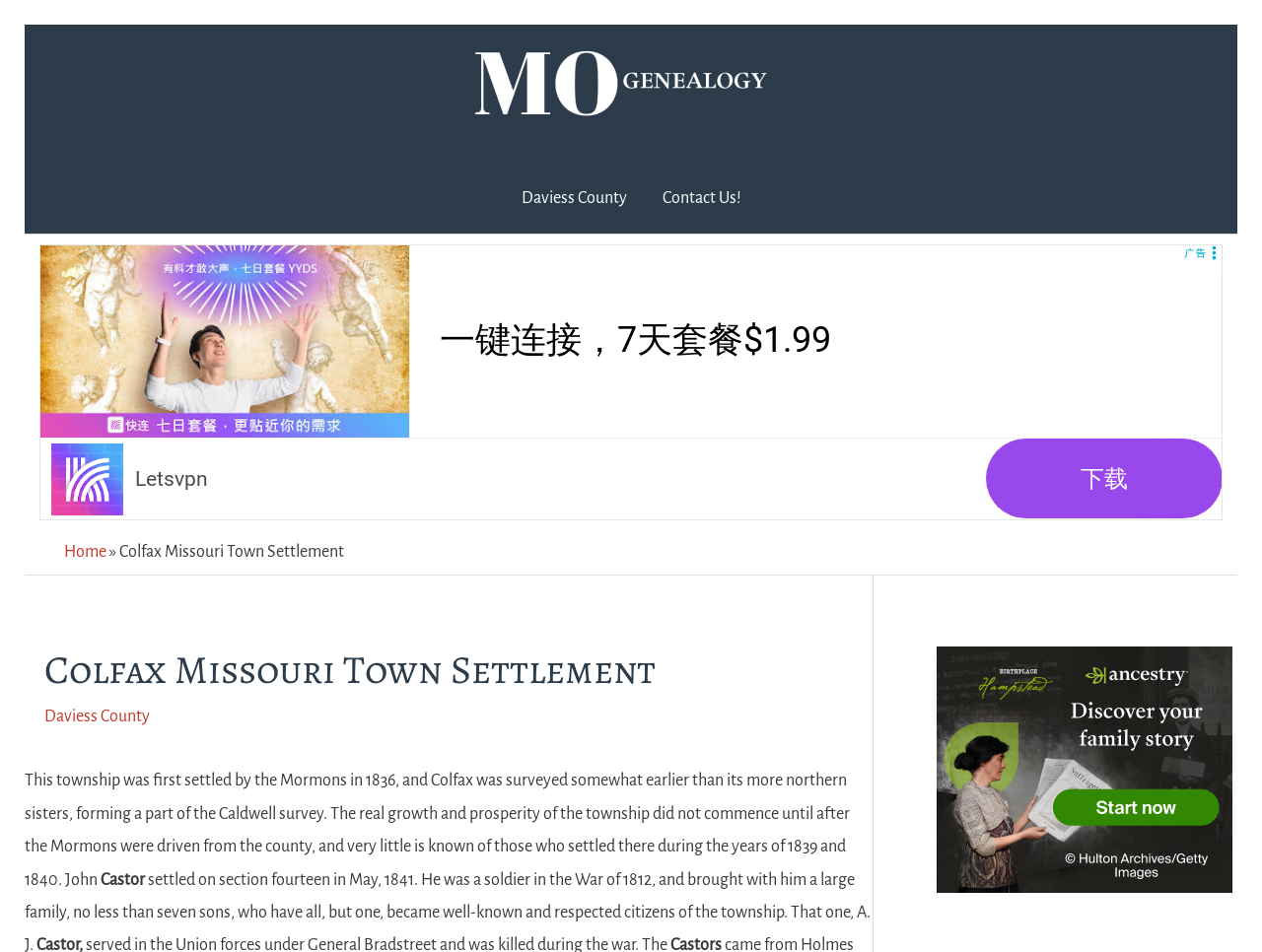What is the name of the genealogy website mentioned?
Answer the question with as much detail as you can, using the image as a reference.

The webpage has a link to Ancestry US, which is a genealogy website, indicating that it is a relevant resource for researching Missouri genealogy.